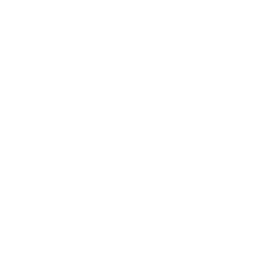Outline with detail what the image portrays.

The image features a vibrant representation of the "Oriental Lily Mix," showcasing a beautiful array of lilies known for their stunning blooms. This specific mix typically includes varieties that exhibit colors such as pink and white, adding a lovely touch to gardens and floral arrangements. Suitable for planting in mid to late summer, these lilies thrive best in full sun or partial shade. They are cut flower friendly and fragrant, making them an excellent choice for both experienced gardeners and beginners. The product is currently on sale with a notable discount, making it an attractive option for those looking to enhance their garden with these exquisite blooms.